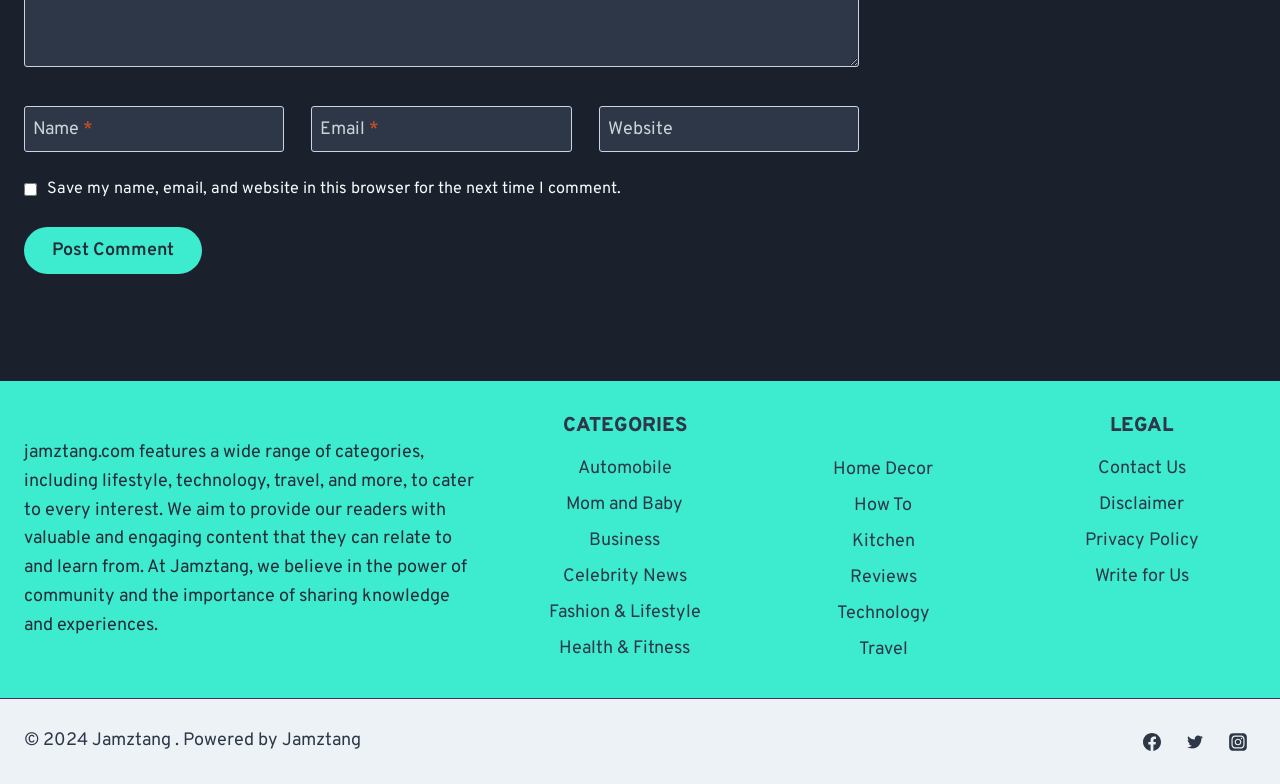What is the copyright year of this website?
Based on the visual information, provide a detailed and comprehensive answer.

The copyright information is located at the bottom of the webpage and states '© 2024 Jamztang. Powered by Jamztang', indicating that the website's copyright year is 2024.